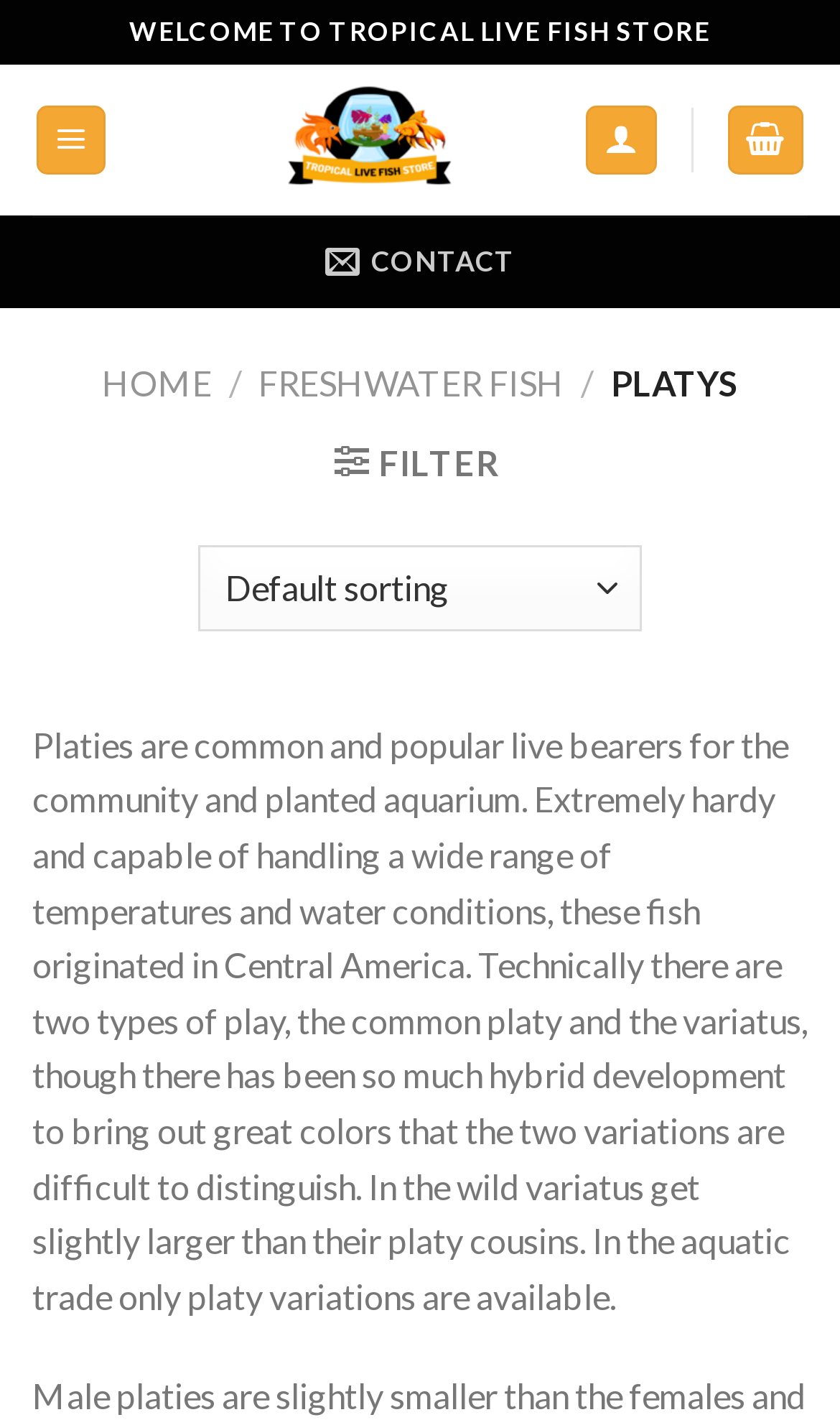Summarize the webpage with a detailed and informative caption.

The webpage is about Platys, a type of freshwater fish, and appears to be a product page from an online store called Tropical Live Fish Store. At the top of the page, there is a large header that reads "WELCOME TO TROPICAL LIVE FISH STORE" in bold font. Below this, there is a logo of the store, which is an image, accompanied by a link to the store's homepage.

To the top-right of the page, there are several links and icons, including a menu button, a search icon, and a contact link. Below these, there is a navigation bar with links to different sections of the website, including "HOME", "FRESHWATER FISH", and the current page, "PLATYS".

The main content of the page is a detailed description of Platys, which is a type of live bearer fish that is popular for community and planted aquariums. The text explains that Platys are hardy and can thrive in a wide range of temperatures and water conditions, and that they originated in Central America. There are two types of Platys, the common platy and the variatus, but due to hybrid development, the two variations are difficult to distinguish.

There is also a filter button and a shop order combobox below the navigation bar, which suggests that the page may allow users to filter or sort products. Overall, the page appears to be a product page that provides detailed information about Platys for customers interested in purchasing them.